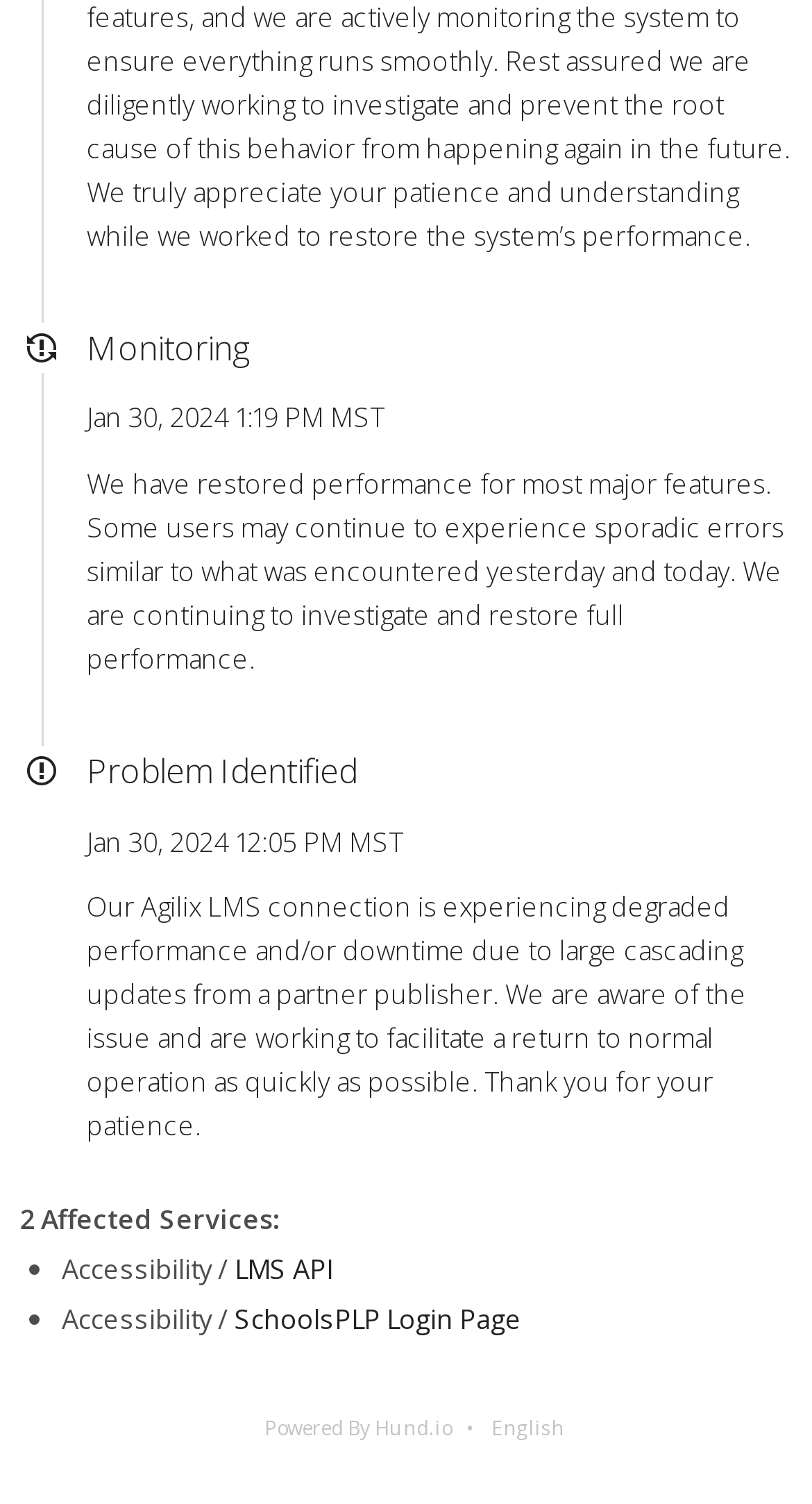Using the given description, provide the bounding box coordinates formatted as (top-left x, top-left y, bottom-right x, bottom-right y), with all values being floating point numbers between 0 and 1. Description: English

[0.605, 0.933, 0.718, 0.967]